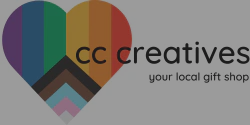Please answer the following query using a single word or phrase: 
What is the font style of the text 'cc creatives'?

Modern, bold font